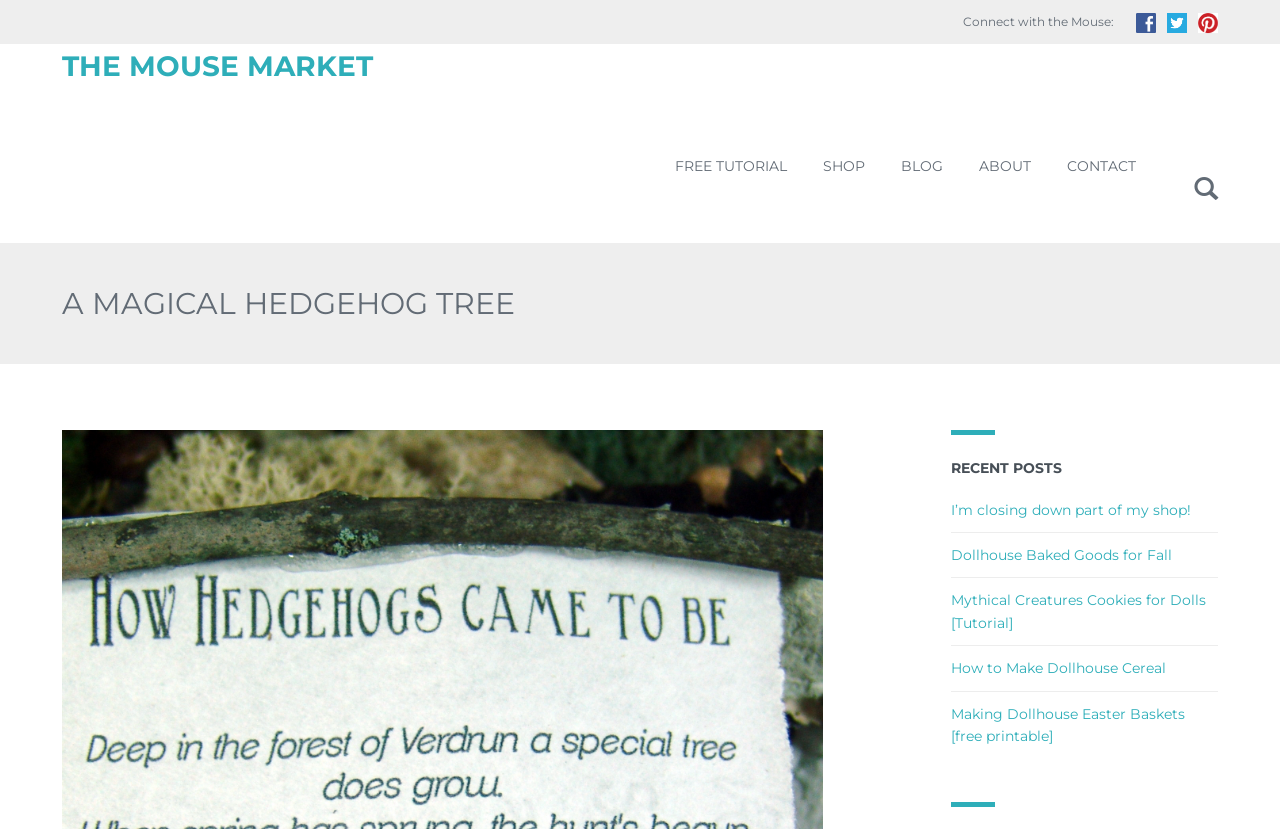Refer to the screenshot and give an in-depth answer to this question: How many social media links are there?

There are three social media links located at the top-right corner of the webpage, represented by images. These links are for connecting with 'The Mouse'.